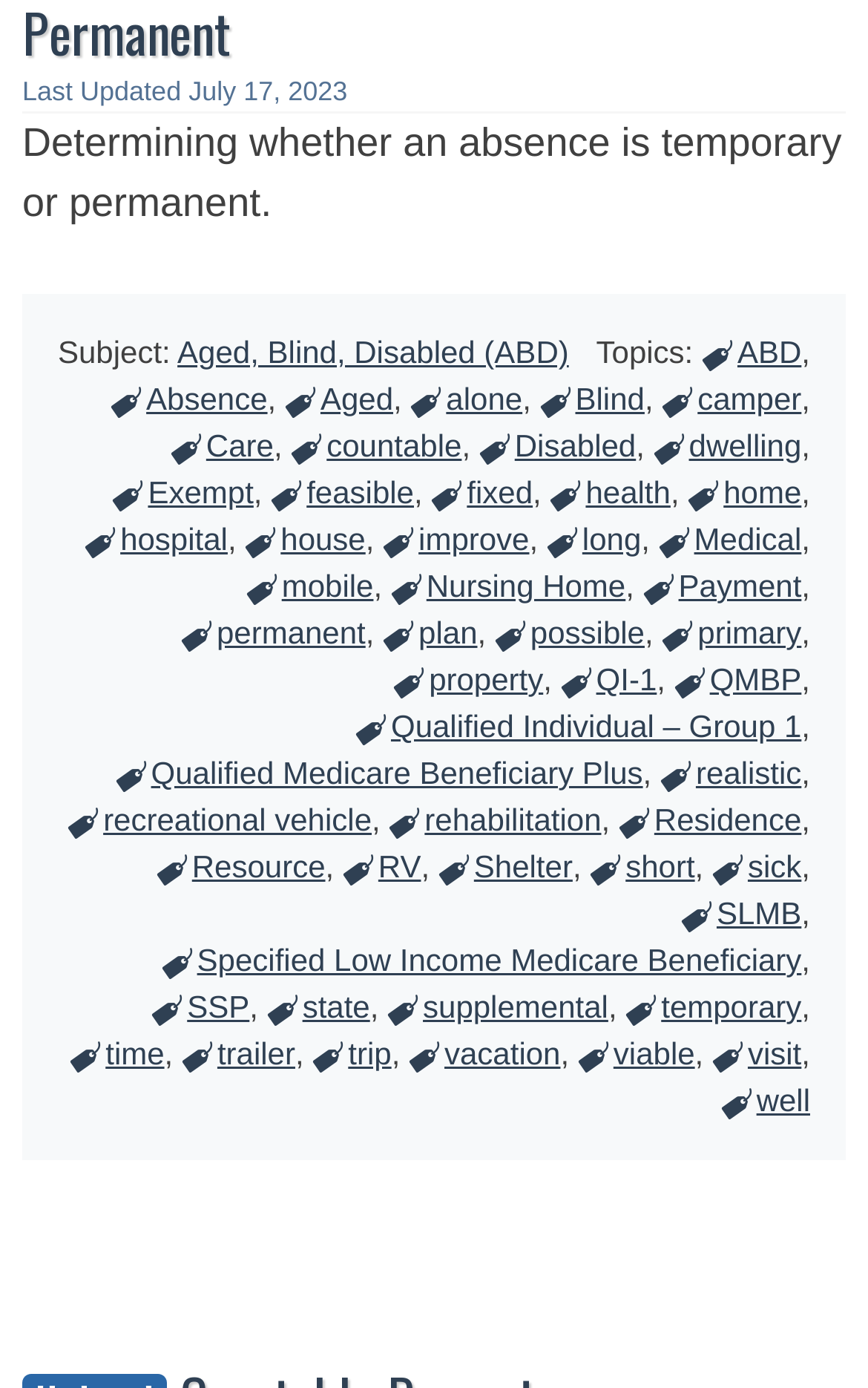Locate the bounding box coordinates of the element that should be clicked to fulfill the instruction: "Explore 'Residence'".

[0.713, 0.574, 0.923, 0.608]